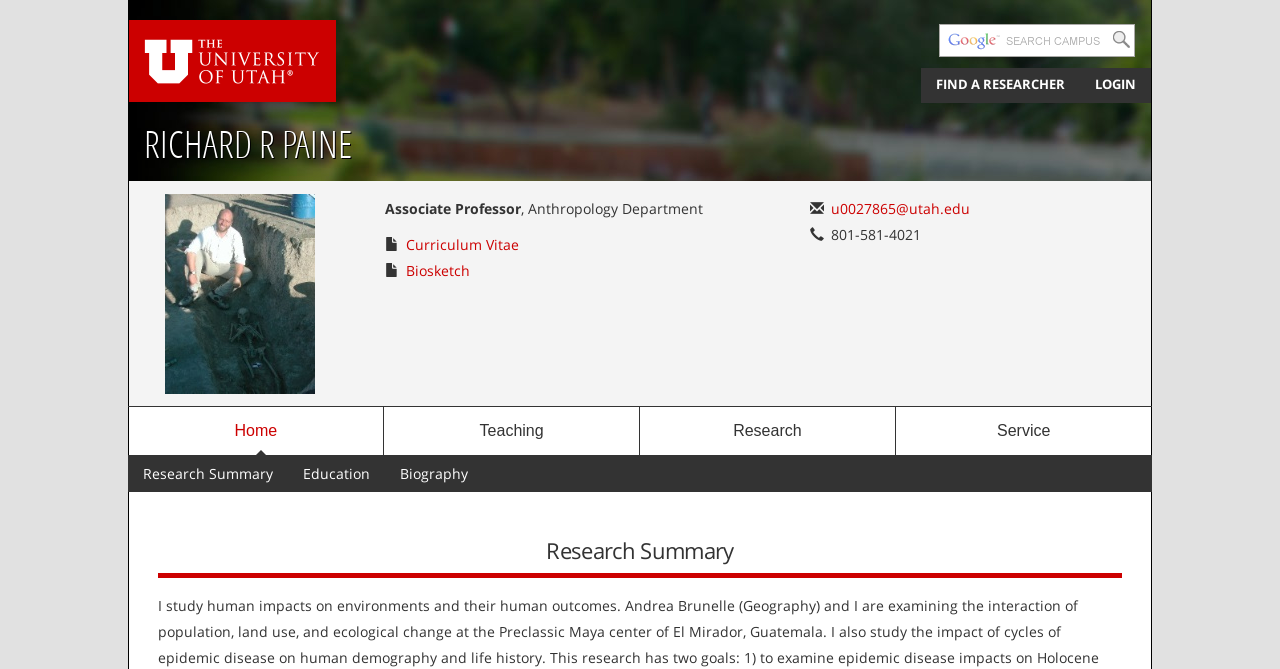Locate the headline of the webpage and generate its content.

RICHARD R PAINE